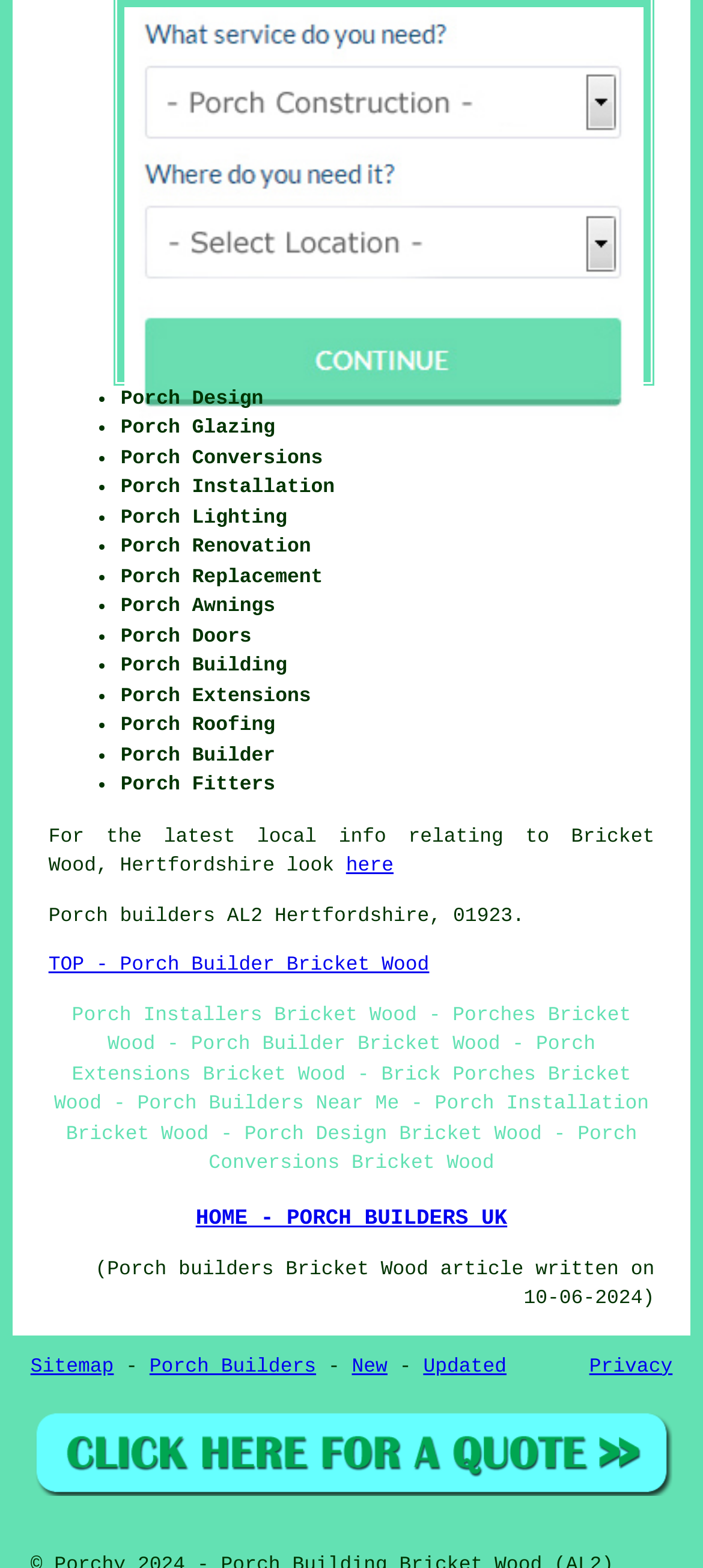Locate the bounding box of the UI element described in the following text: "Porch Builders".

[0.213, 0.865, 0.45, 0.879]